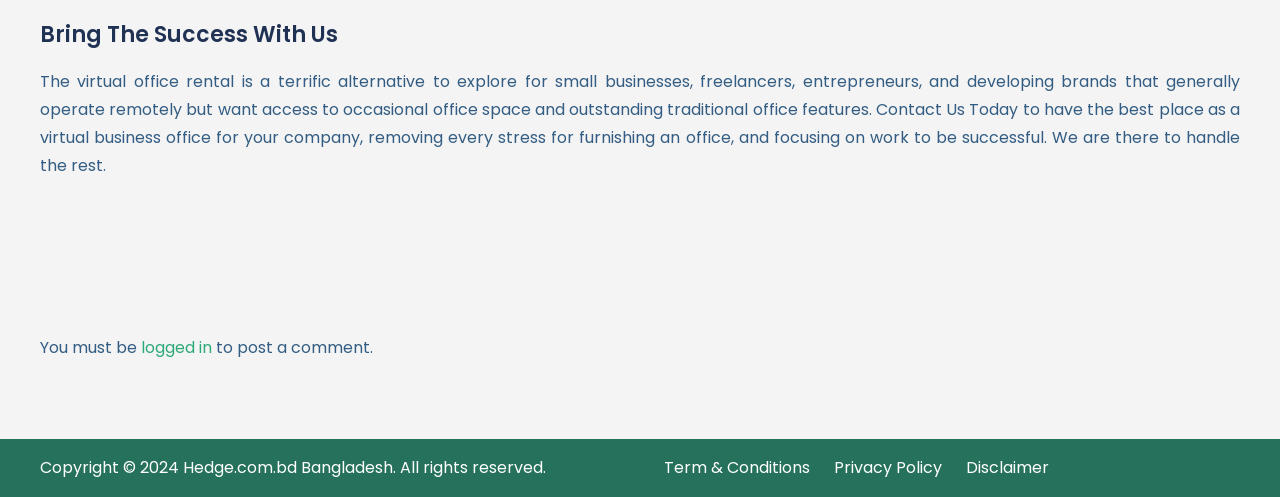What is the company name associated with the website?
Answer the question using a single word or phrase, according to the image.

Hedge.com.bd